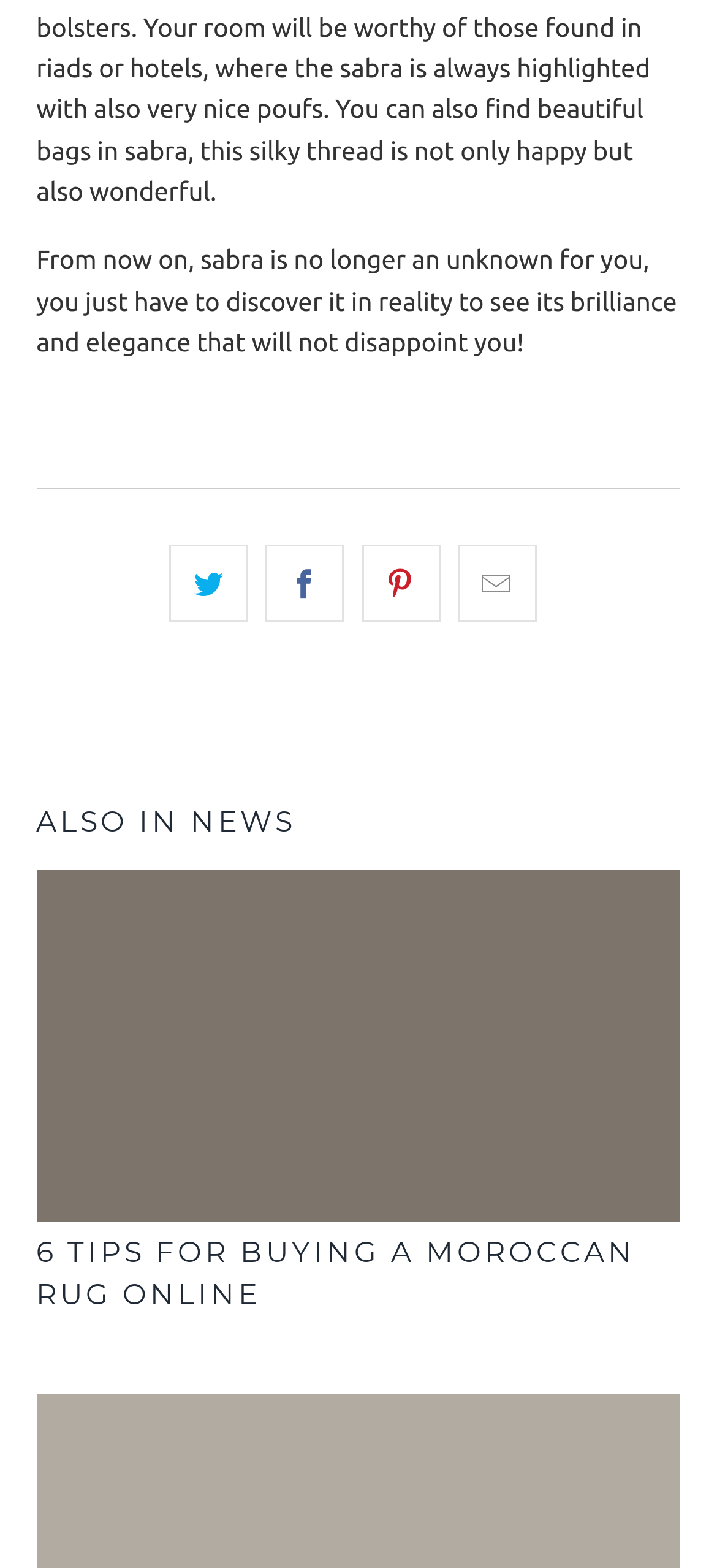What is the tone of the introductory text?
Please provide a comprehensive answer to the question based on the webpage screenshot.

The tone of the introductory text is inviting, as it encourages the reader to 'discover' Sabra and experience its 'brilliance and elegance'.